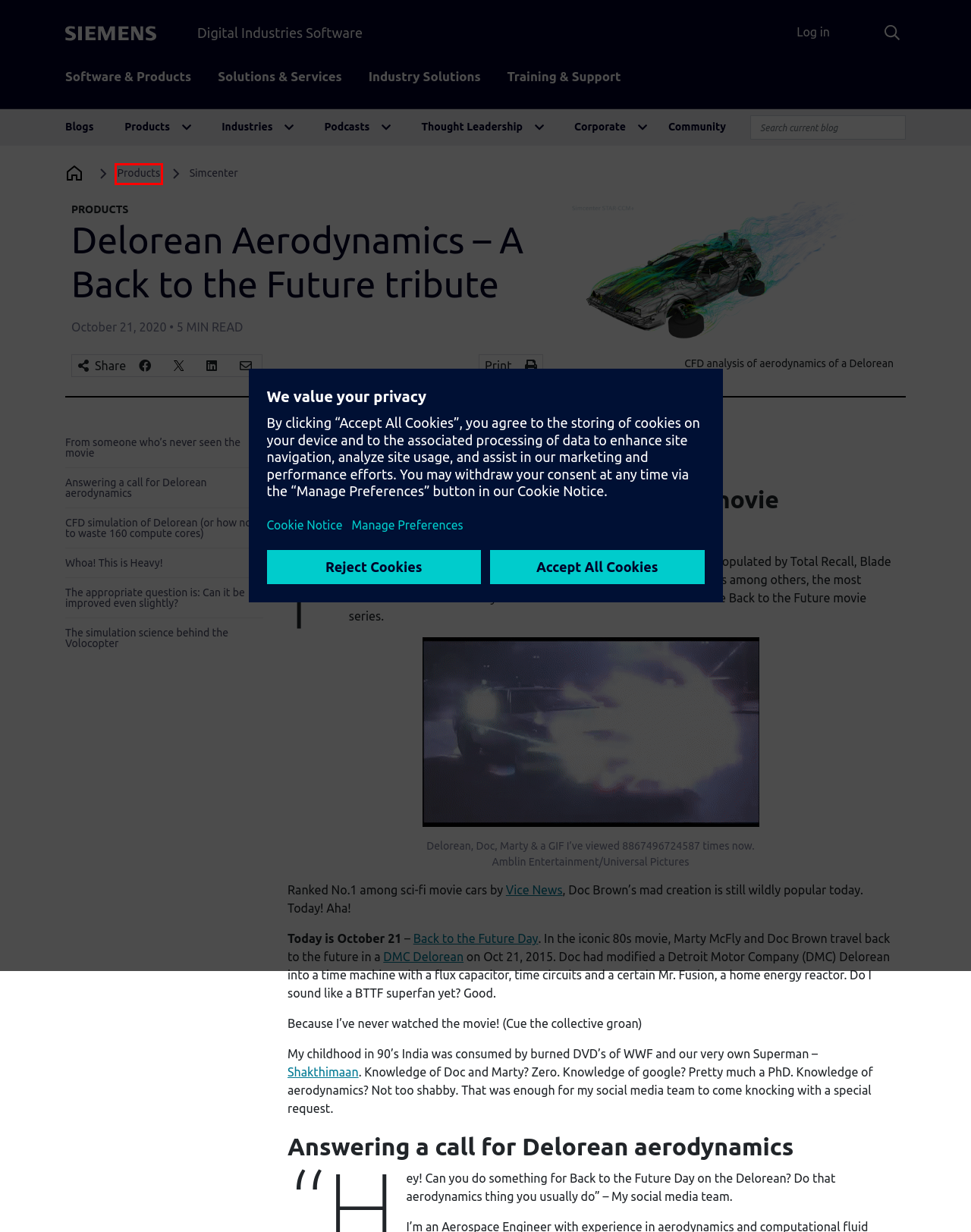You have a screenshot of a webpage with a red bounding box around a UI element. Determine which webpage description best matches the new webpage that results from clicking the element in the bounding box. Here are the candidates:
A. Blog Network | Siemens Digital Industries Software
B. Working...
C. The future of CFD - Your 15 minutes free gaze into the crystal ball - Simcenter
D. 10 Least Aerodynamic Cars Ever Made - Insider Monkey
E. Siemens Digital Industries Software | Siemens Software
F. Products | Siemens Blog Network
G. Siemens DISW
H. Simcenter - Siemens Software

F